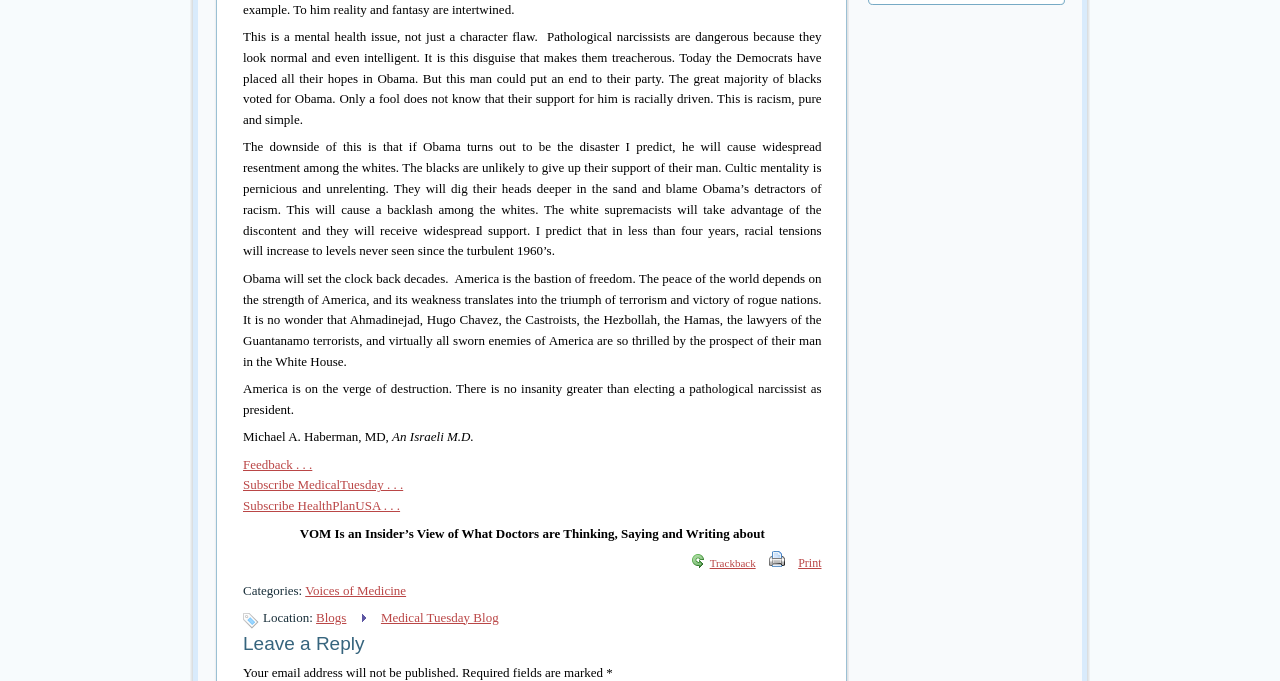Please specify the coordinates of the bounding box for the element that should be clicked to carry out this instruction: "Click the 'Feedback...' link". The coordinates must be four float numbers between 0 and 1, formatted as [left, top, right, bottom].

[0.19, 0.67, 0.244, 0.693]